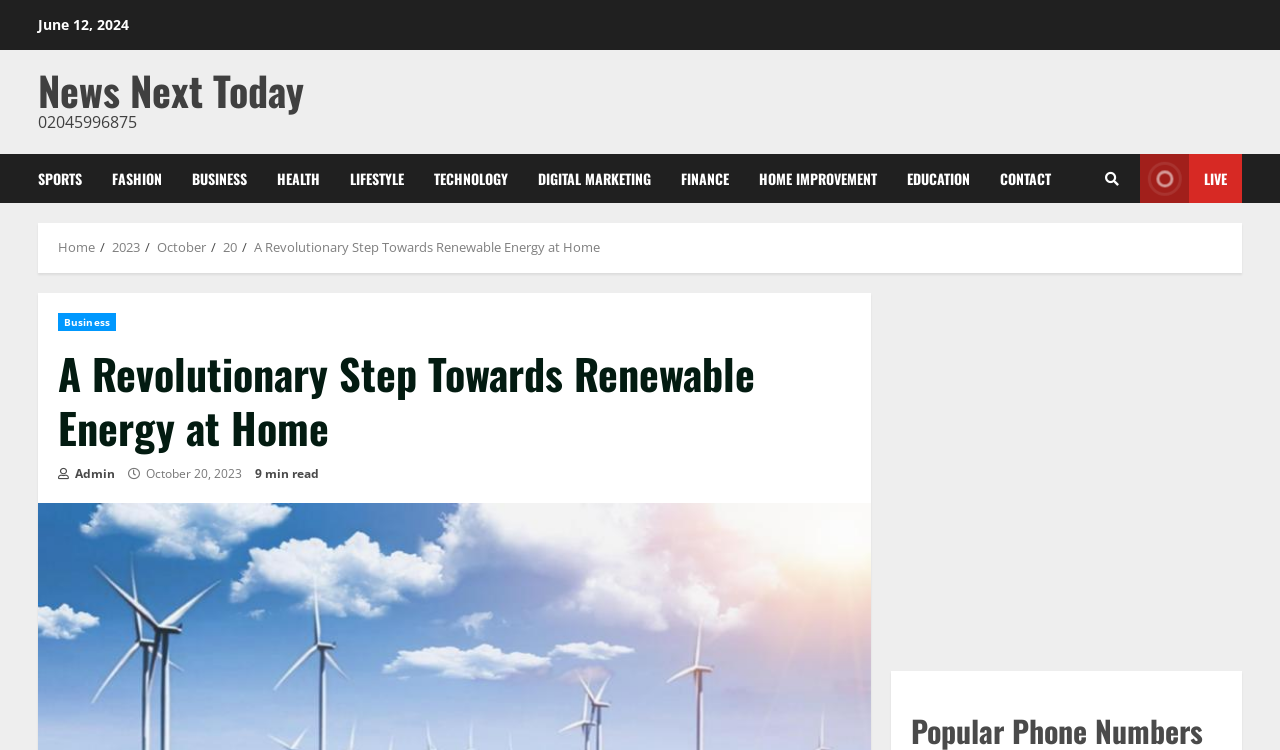Please specify the bounding box coordinates of the area that should be clicked to accomplish the following instruction: "Navigate to the 'BUSINESS' category". The coordinates should consist of four float numbers between 0 and 1, i.e., [left, top, right, bottom].

[0.045, 0.417, 0.09, 0.441]